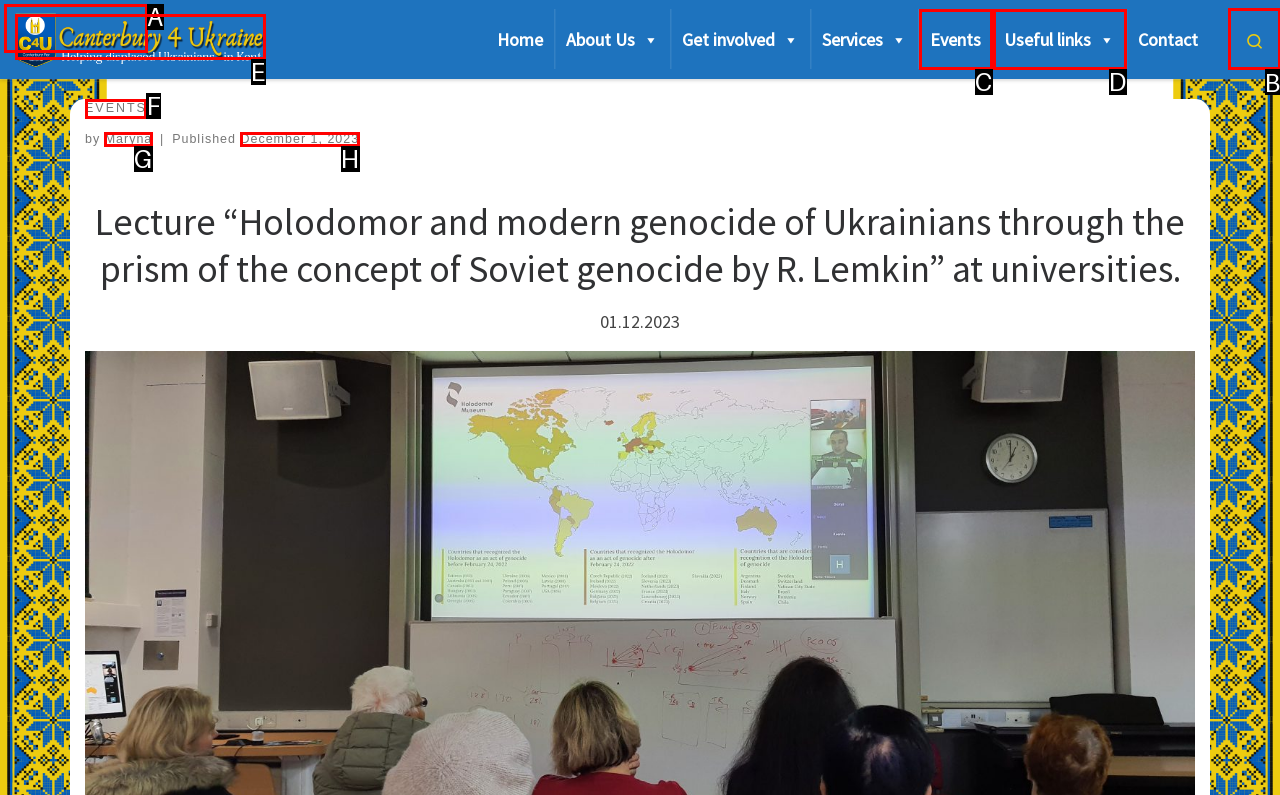Find the appropriate UI element to complete the task: Search for something. Indicate your choice by providing the letter of the element.

B